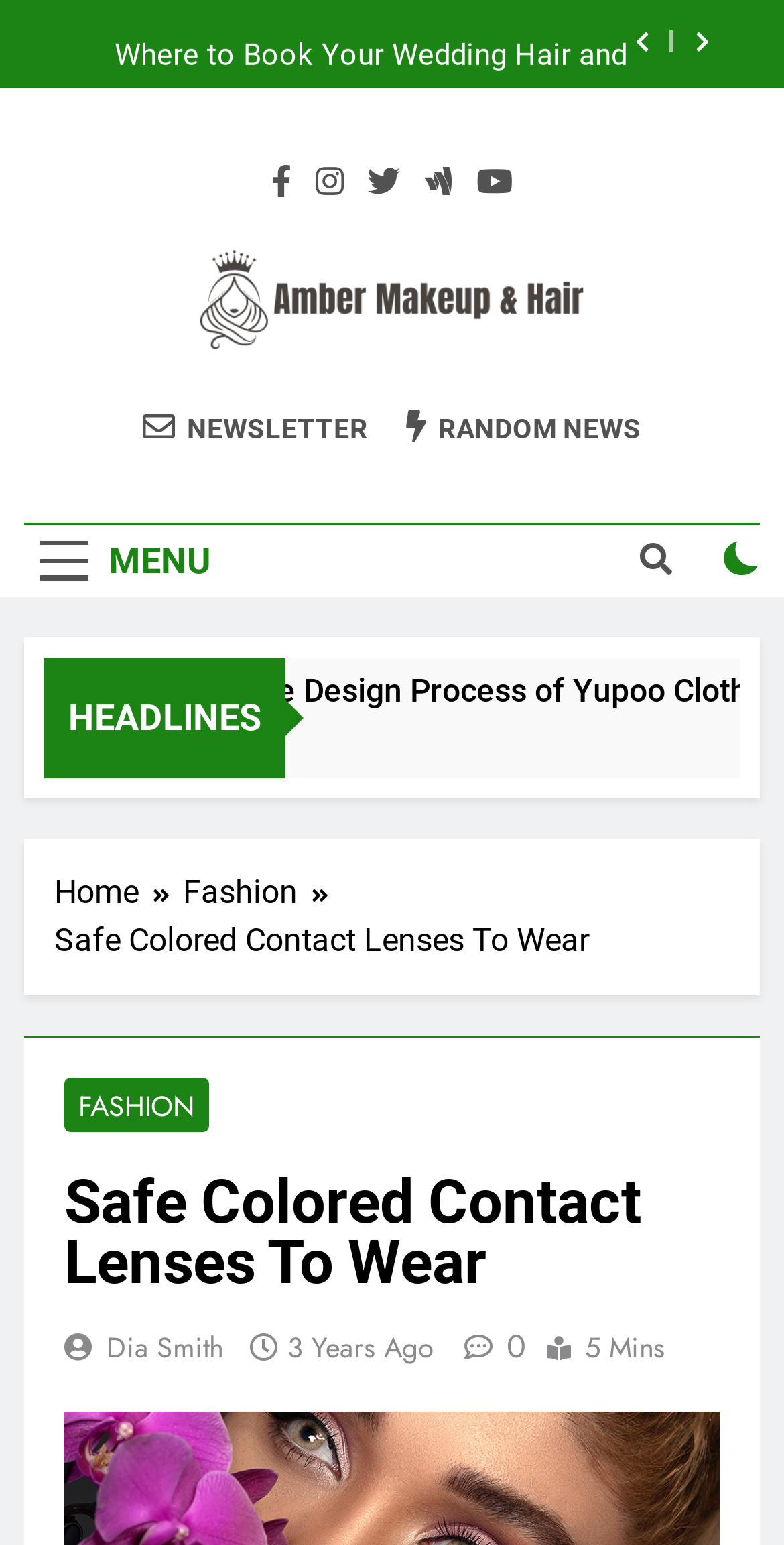Can you provide the bounding box coordinates for the element that should be clicked to implement the instruction: "Check the RANDOM NEWS"?

[0.518, 0.264, 0.818, 0.289]